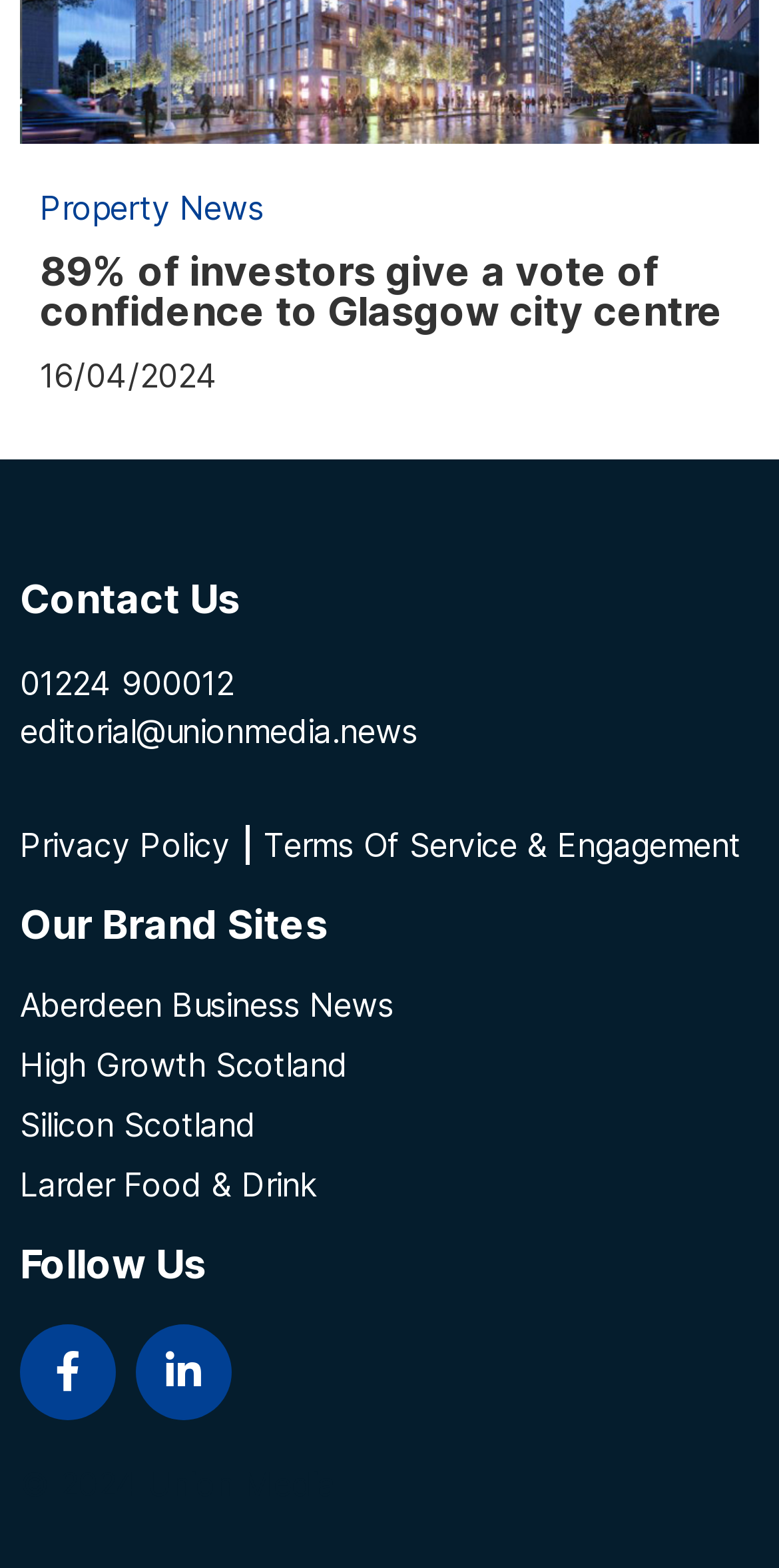Specify the bounding box coordinates for the region that must be clicked to perform the given instruction: "Follow on Facebook".

[0.026, 0.844, 0.149, 0.905]